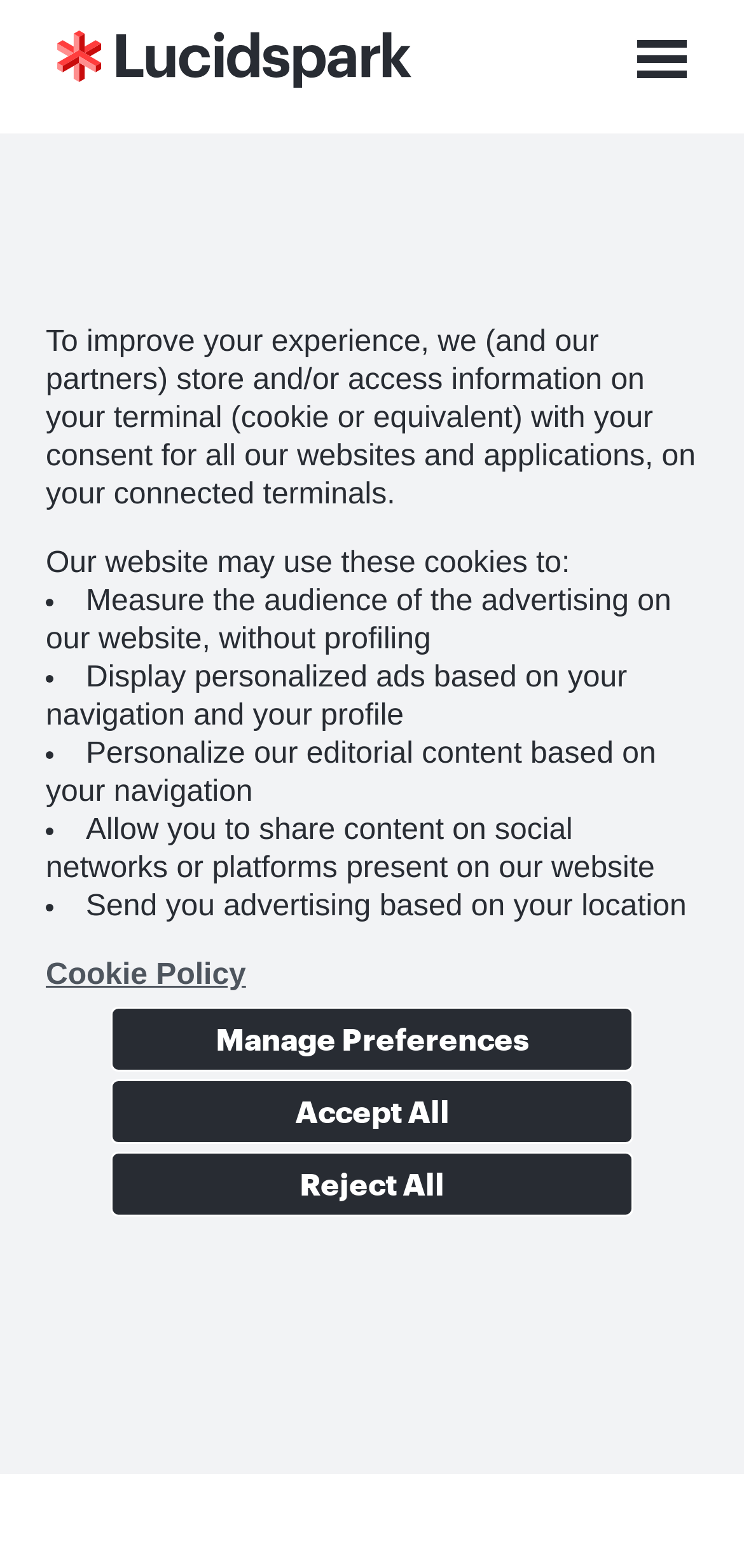Locate the bounding box coordinates of the element you need to click to accomplish the task described by this instruction: "Share this page to Twitter".

[0.872, 0.354, 0.99, 0.41]